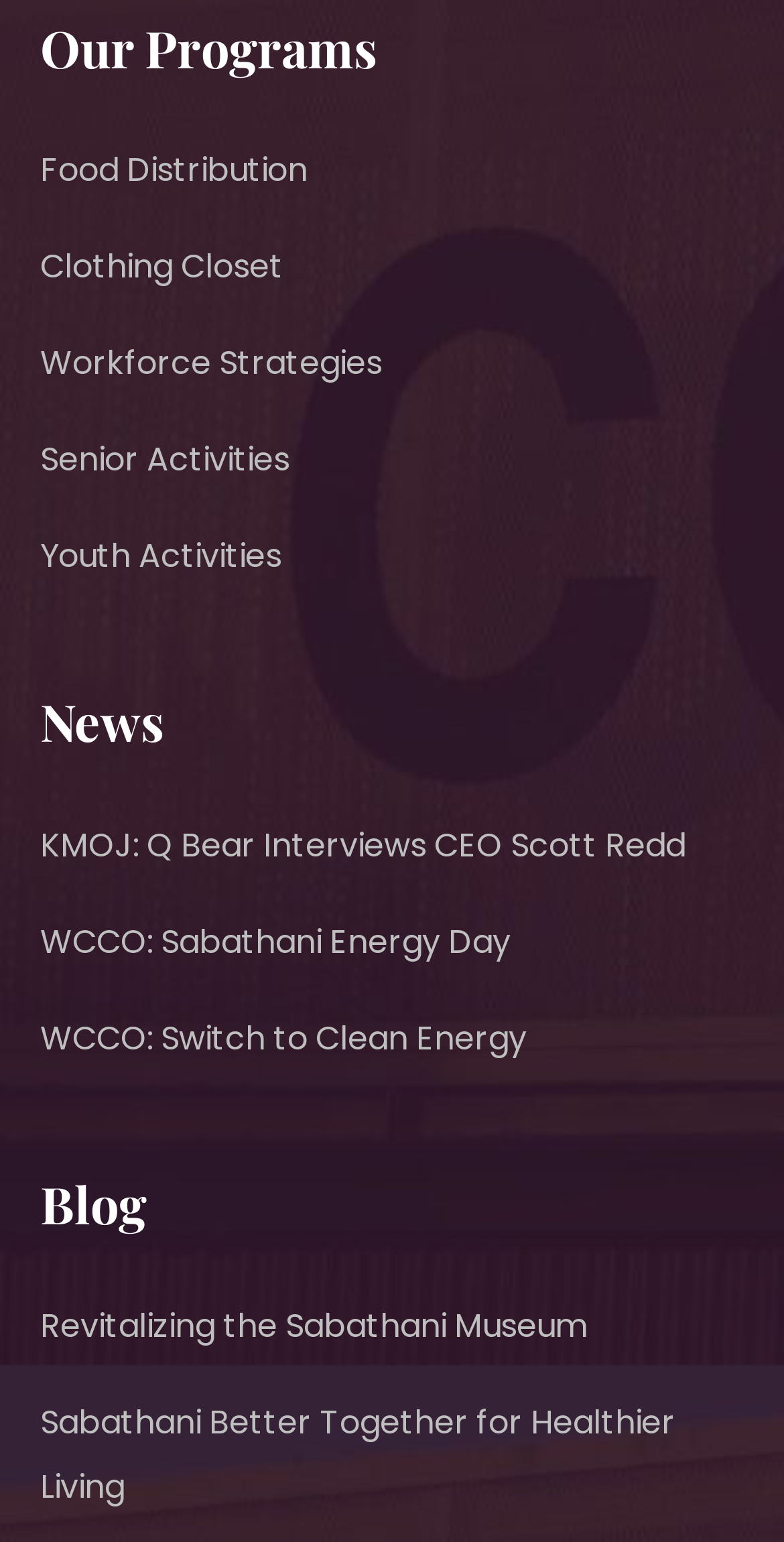Please determine the bounding box coordinates for the UI element described as: "WCCO: Switch to Clean Energy".

[0.051, 0.658, 0.672, 0.688]